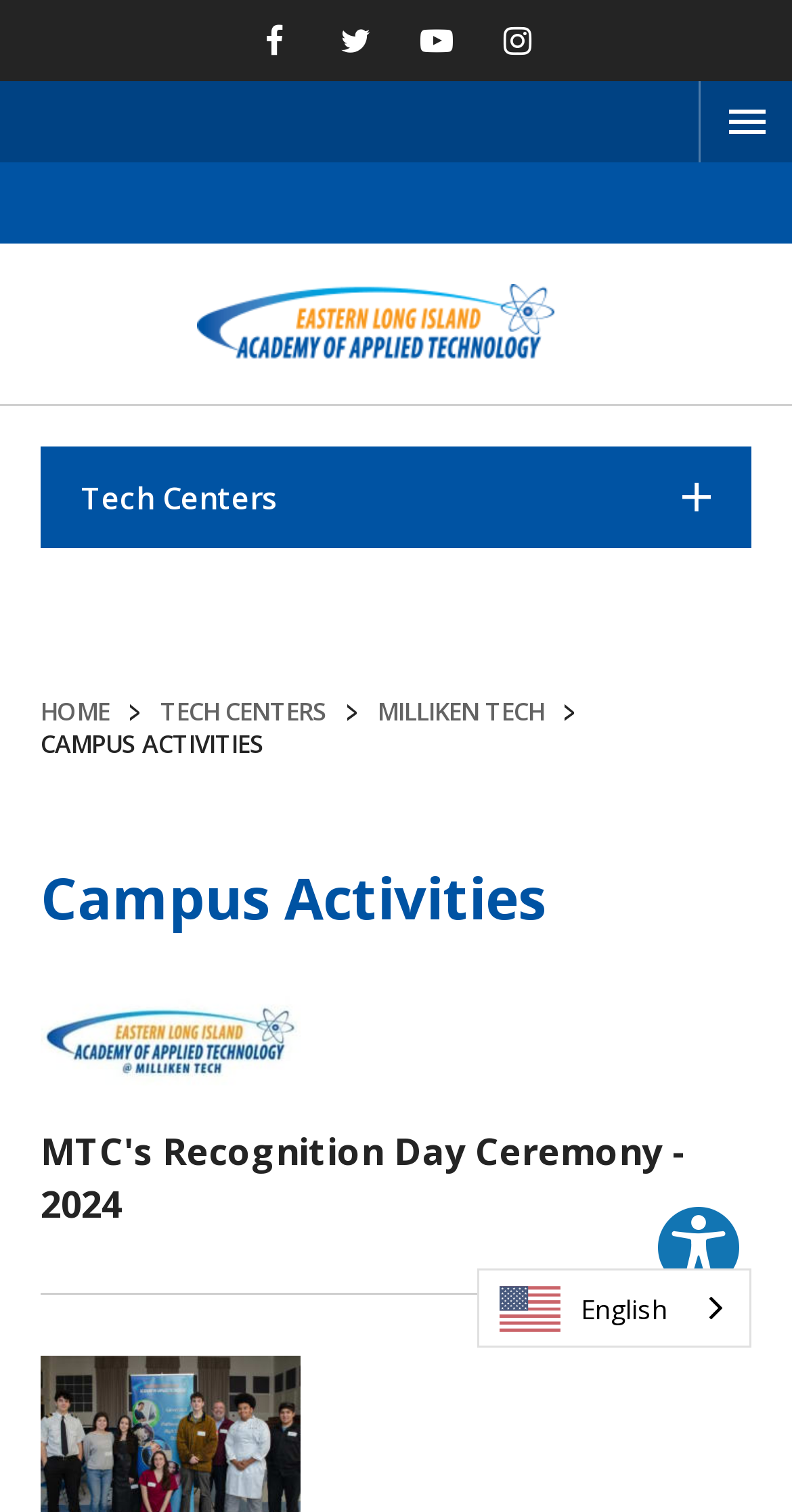Please identify the bounding box coordinates of the element's region that should be clicked to execute the following instruction: "Go to HOME". The bounding box coordinates must be four float numbers between 0 and 1, i.e., [left, top, right, bottom].

[0.051, 0.46, 0.138, 0.482]